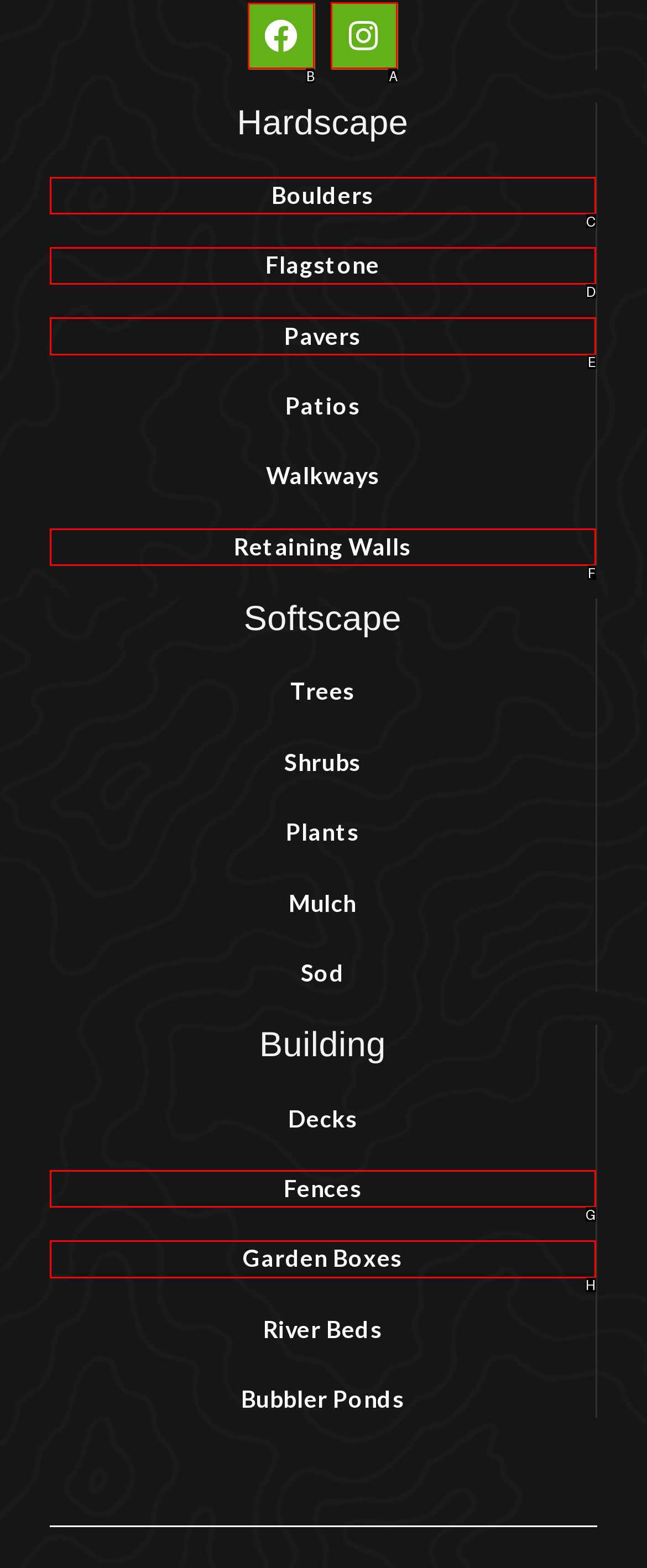For the given instruction: click on Facebook link, determine which boxed UI element should be clicked. Answer with the letter of the corresponding option directly.

B